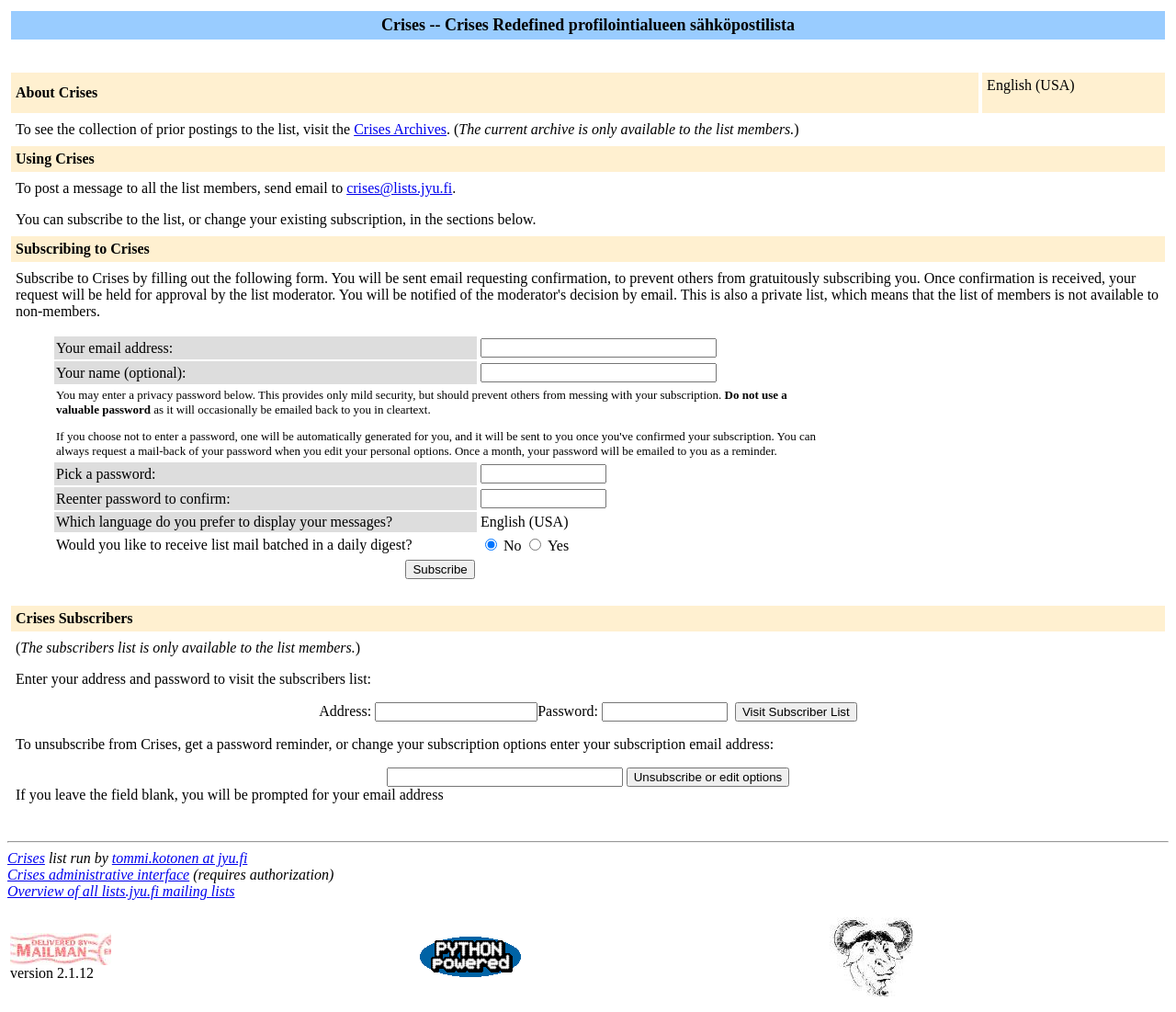Give a detailed account of the webpage's layout and content.

The webpage is a Crises Info Page, which appears to be a mailing list management page. At the top, there is a table with several rows, each containing information about the Crises mailing list. The first row has a grid cell with the title "Crises -- Crises Redefined profilointialueen sähköpostilista". The second row is empty, and the third row has two grid cells, one with the title "About Crises" and another with a language selection option, "English (USA)".

Below this table, there are several sections of text and forms. The first section explains how to post a message to the list and how to subscribe or unsubscribe from the list. It also provides a link to the Crises Archives, where previous postings to the list can be viewed.

The next section is a form to subscribe to the Crises mailing list. It asks for an email address, an optional name, and a password. There are also options to select a language and to receive list mail in a daily digest.

Further down the page, there is a section for Crises subscribers, which is only available to list members. It allows subscribers to enter their address and password to visit the subscribers list.

The page also has a section to unsubscribe from Crises, get a password reminder, or change subscription options. It asks for an email address and provides a button to unsubscribe or edit options.

At the bottom of the page, there are several links, including a link to the Crises administrative interface, which requires authorization, and a link to an overview of all lists.jyu.fi mailing lists. There are also two images, one for "Delivered by Mailman" and another for "Python Powered".